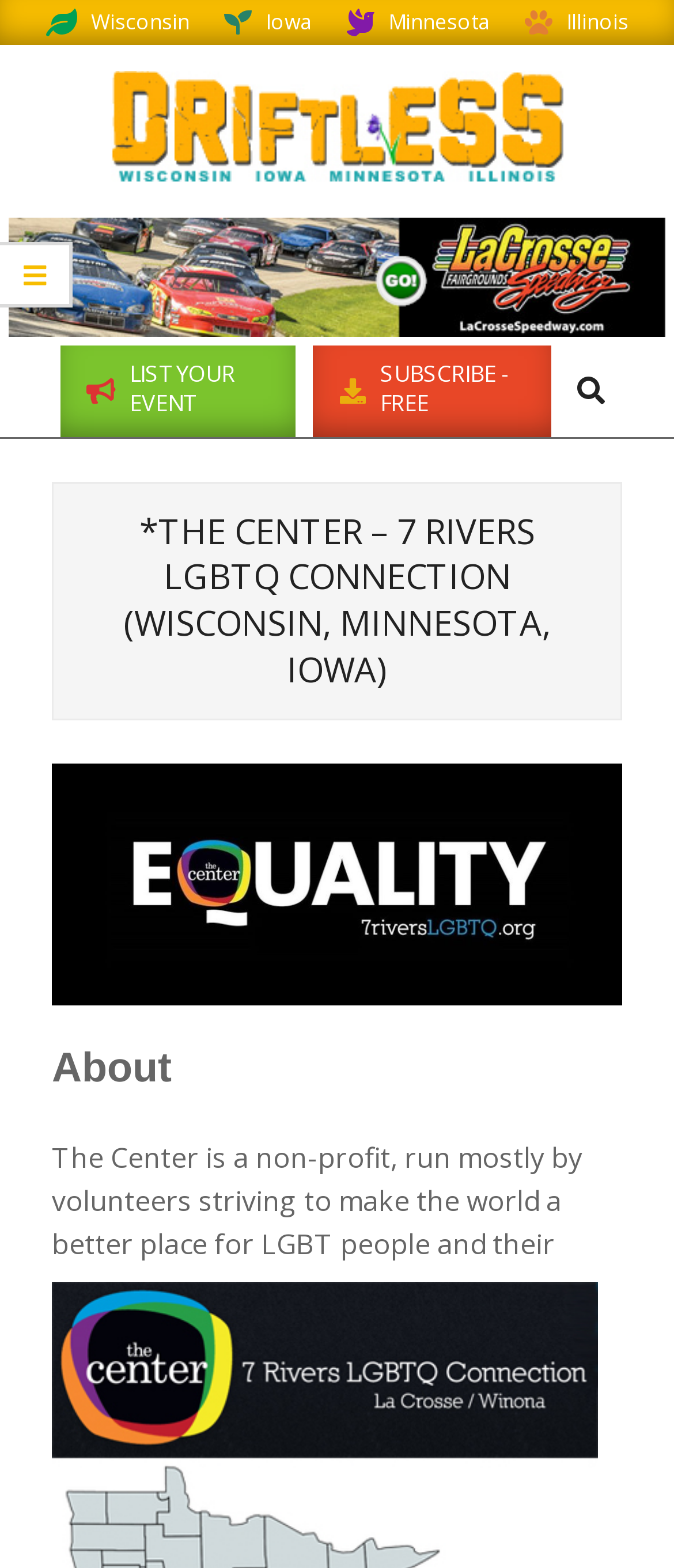With reference to the image, please provide a detailed answer to the following question: How many states are mentioned?

I counted the number of state names mentioned on the webpage, which are Wisconsin, Minnesota, Iowa, and Illinois.